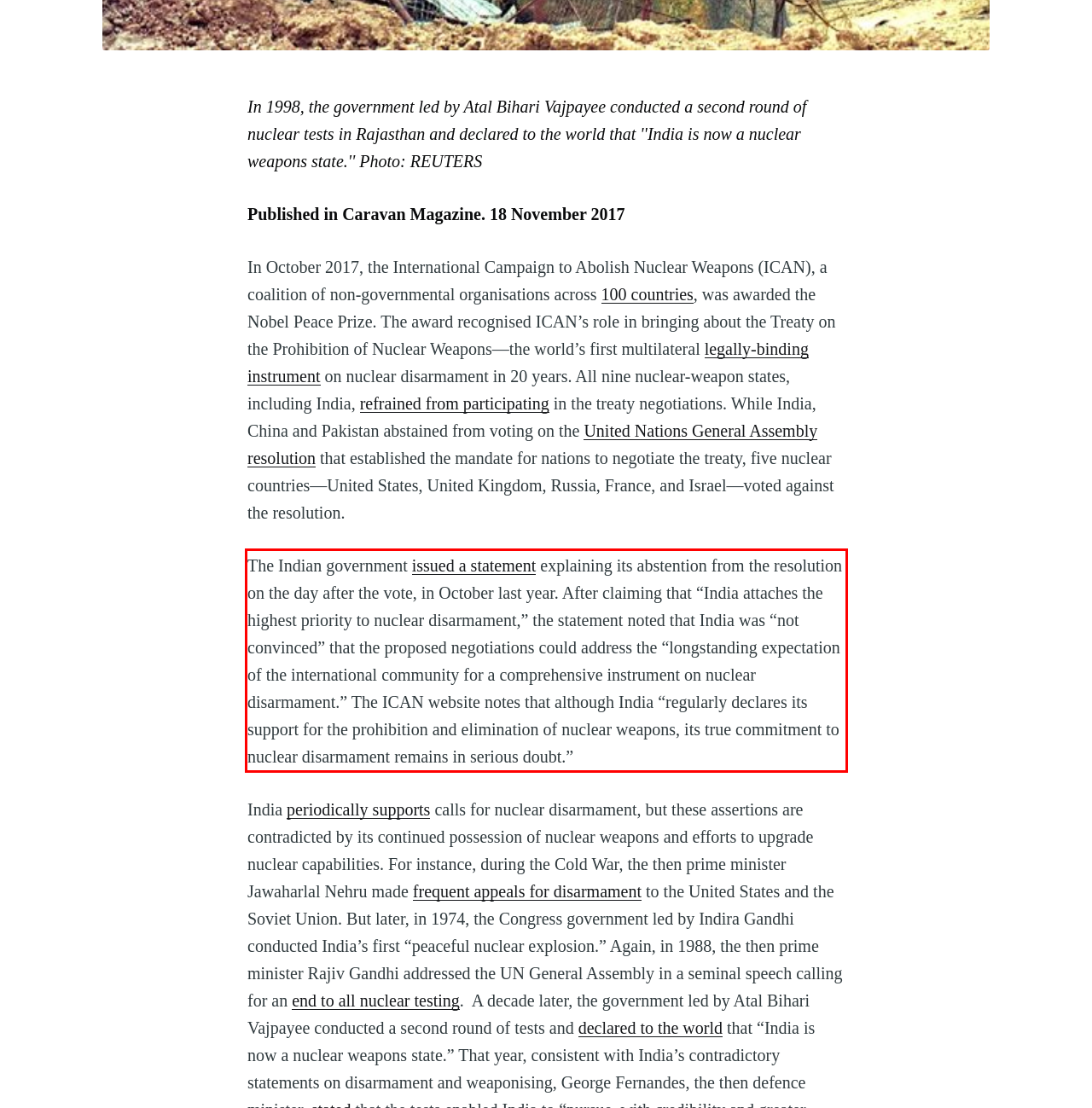You are given a screenshot of a webpage with a UI element highlighted by a red bounding box. Please perform OCR on the text content within this red bounding box.

The Indian government issued a statement explaining its abstention from the resolution on the day after the vote, in October last year. After claiming that “India attaches the highest priority to nuclear disarmament,” the statement noted that India was “not convinced” that the proposed negotiations could address the “longstanding expectation of the international community for a comprehensive instrument on nuclear disarmament.” The ICAN website notes that although India “regularly declares its support for the prohibition and elimination of nuclear weapons, its true commitment to nuclear disarmament remains in serious doubt.”